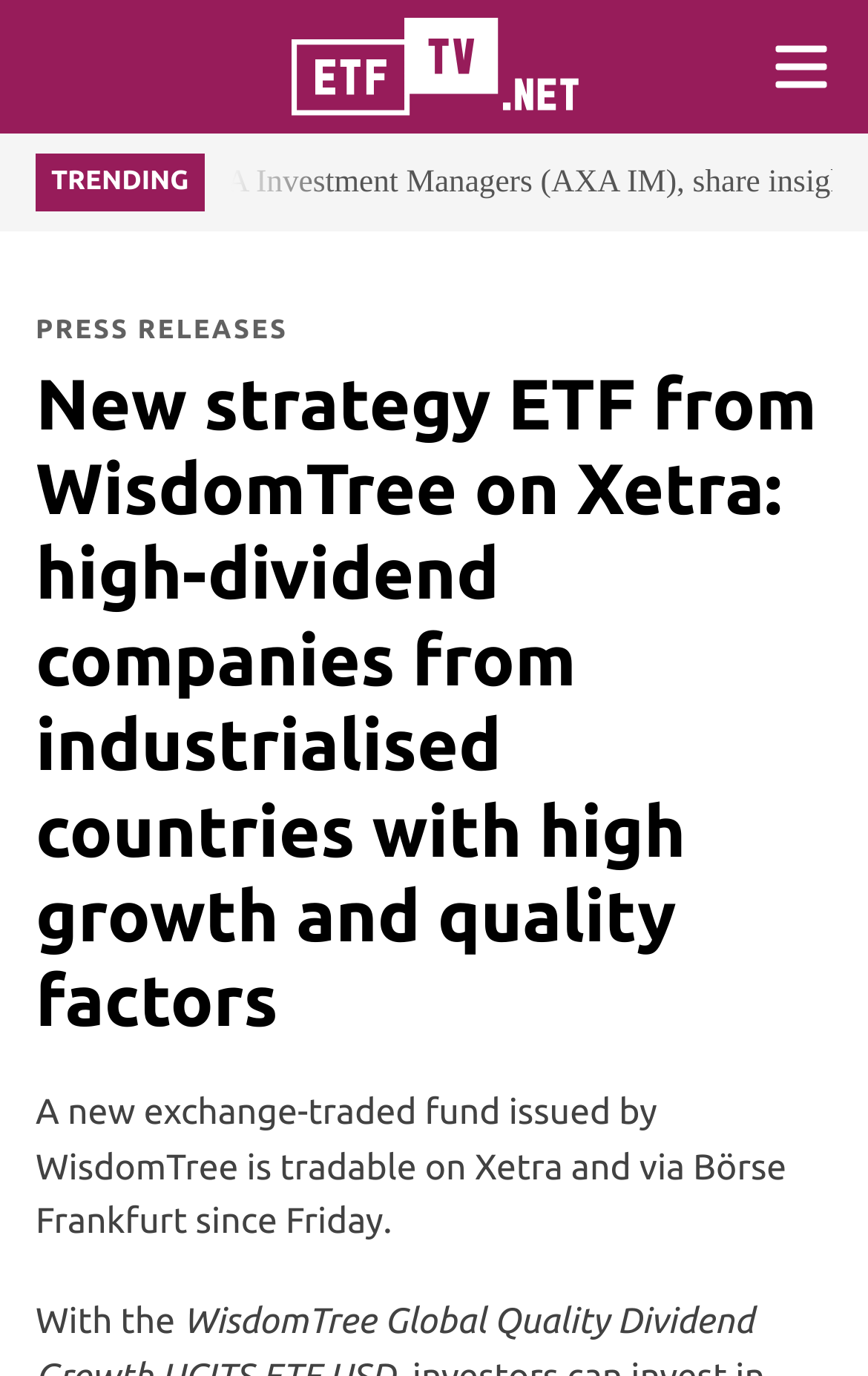Please provide a brief answer to the question using only one word or phrase: 
What type of companies are targeted by the ETF?

High-dividend companies